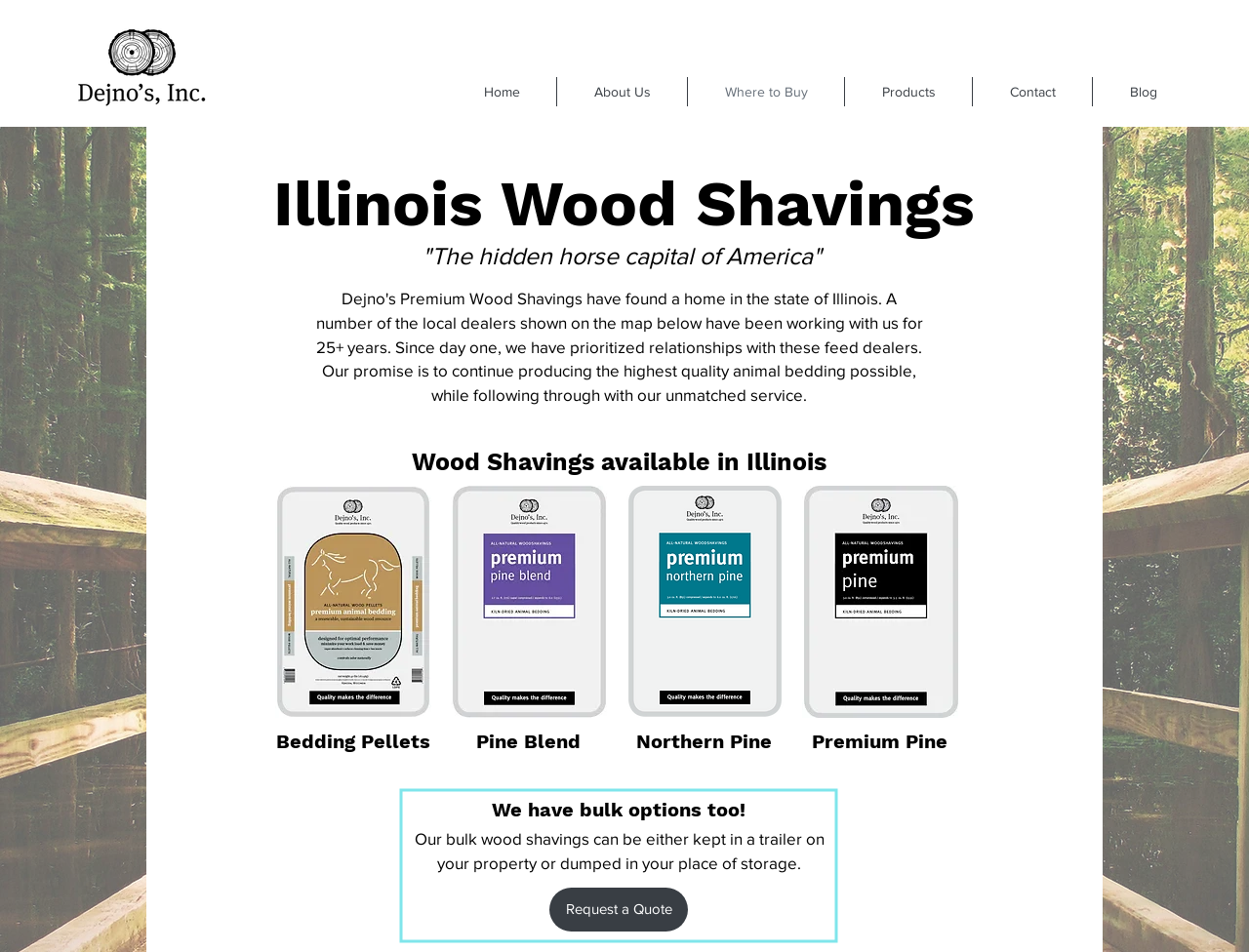Find the bounding box coordinates for the area that should be clicked to accomplish the instruction: "Request a quote".

[0.44, 0.932, 0.551, 0.978]